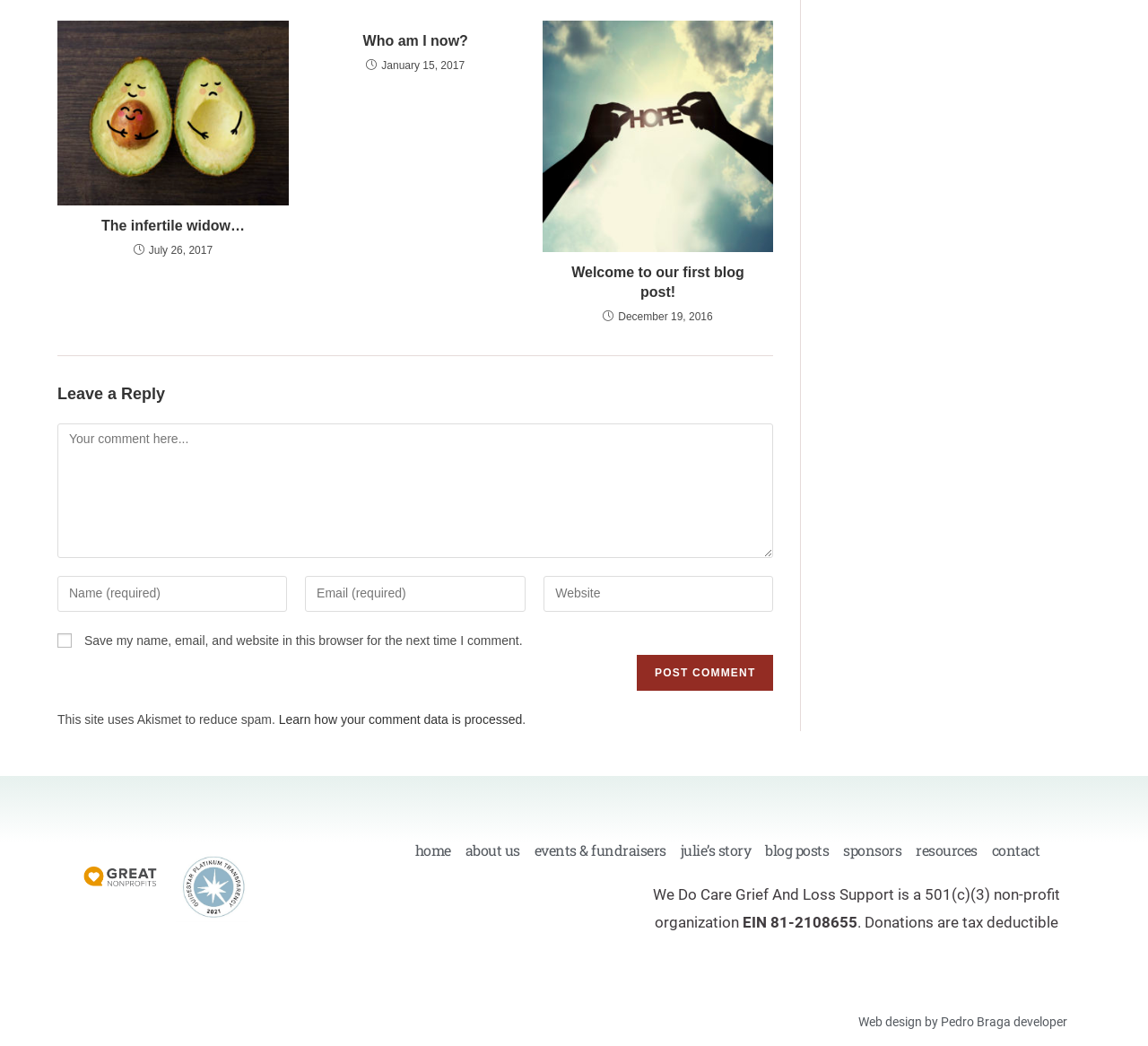Please locate the bounding box coordinates of the element that needs to be clicked to achieve the following instruction: "Post a comment". The coordinates should be four float numbers between 0 and 1, i.e., [left, top, right, bottom].

[0.555, 0.626, 0.674, 0.66]